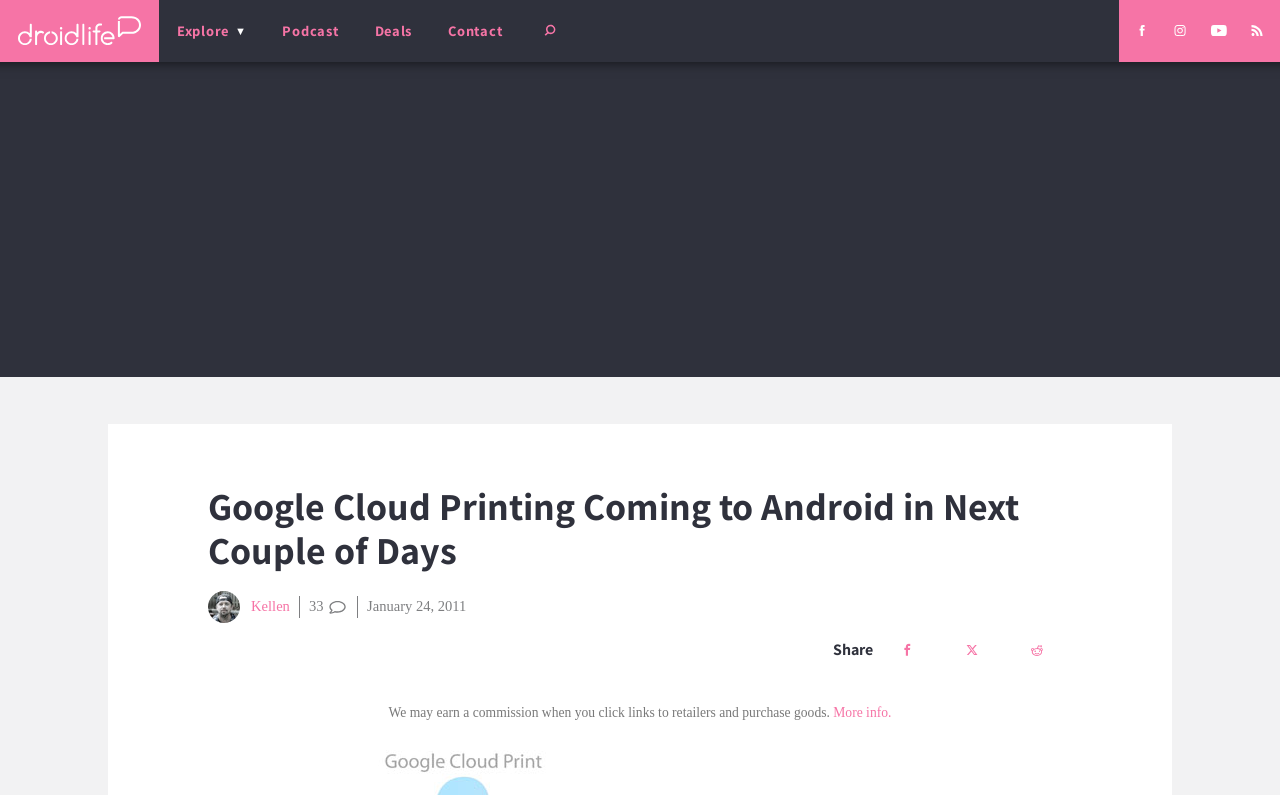Identify the text that serves as the heading for the webpage and generate it.

Google Cloud Printing Coming to Android in Next Couple of Days